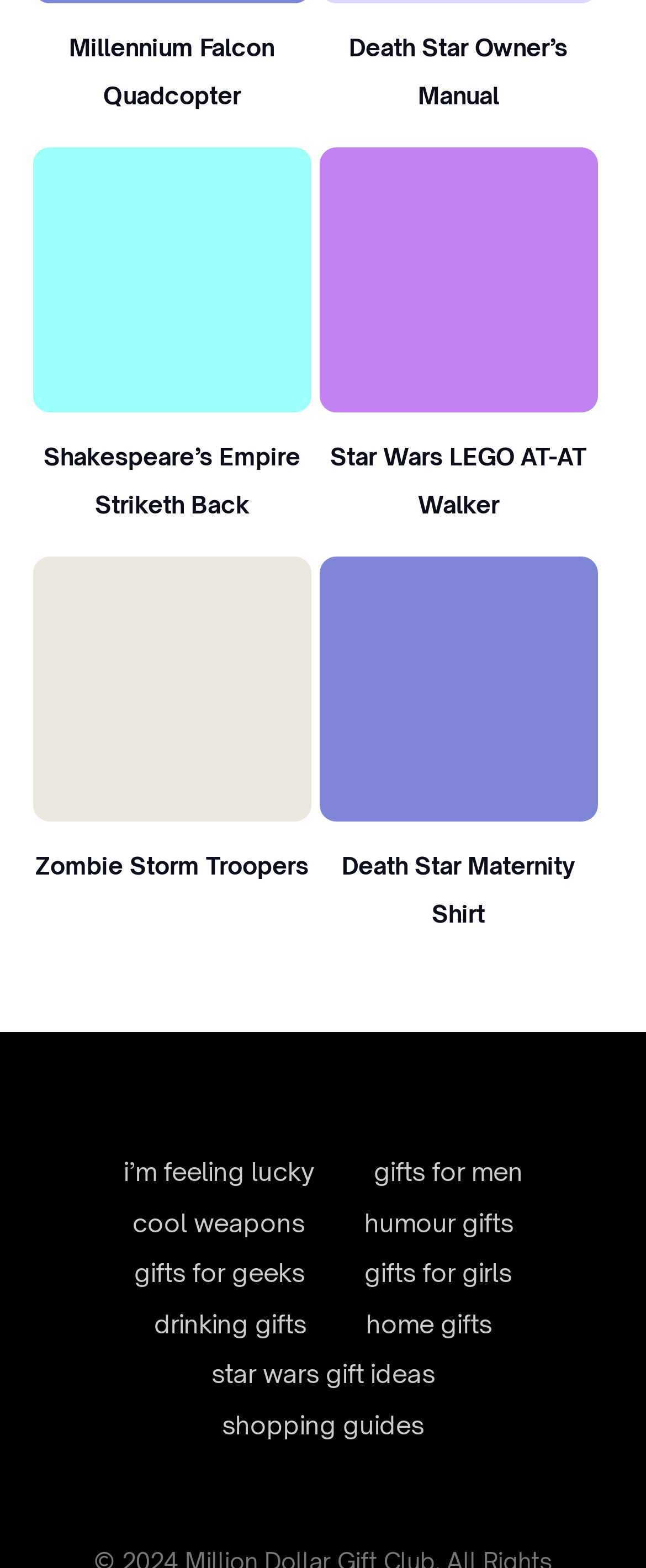Provide a short answer using a single word or phrase for the following question: 
How many gift ideas are shown on the webpage?

6